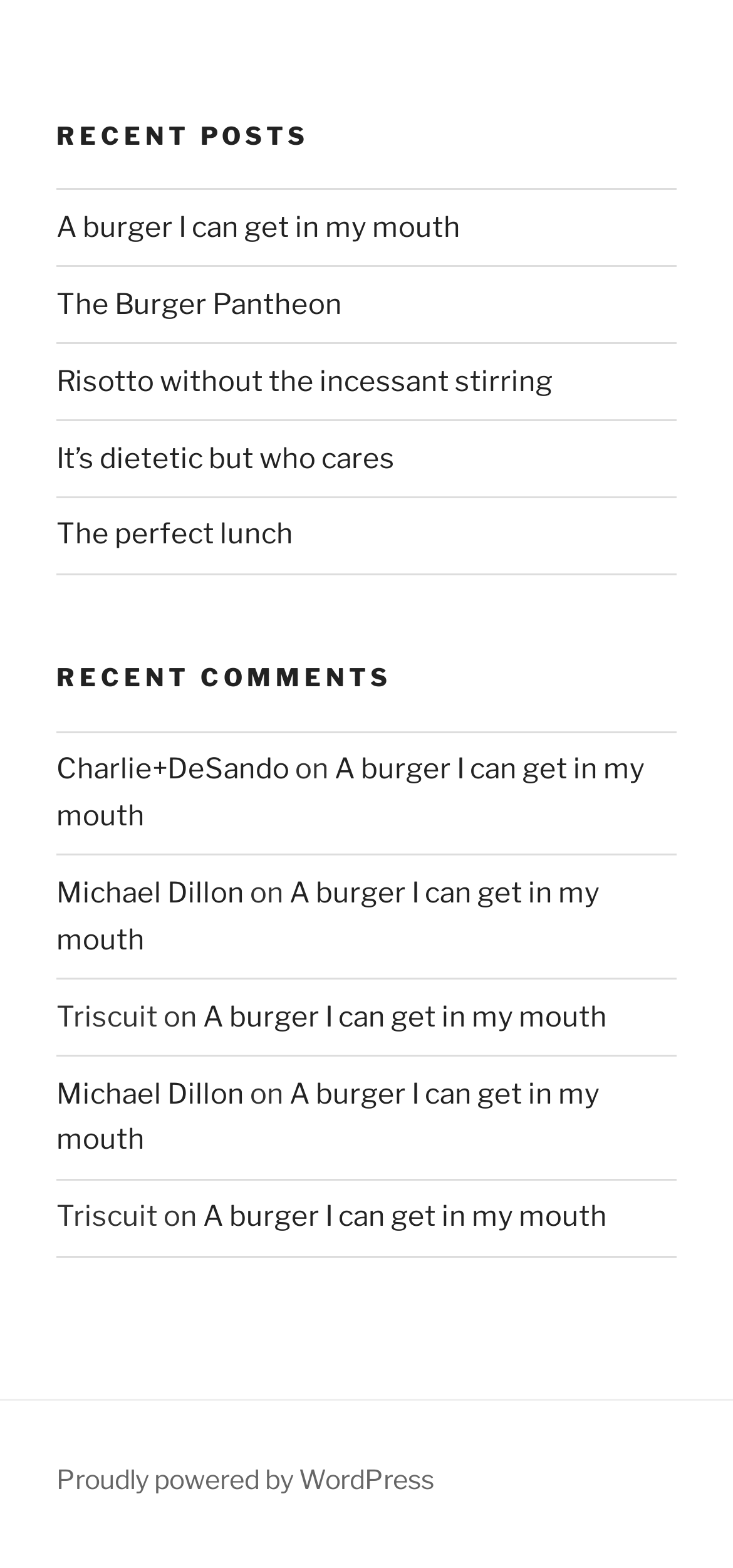Please identify the bounding box coordinates of the element's region that should be clicked to execute the following instruction: "read the article 'A burger I can get in my mouth'". The bounding box coordinates must be four float numbers between 0 and 1, i.e., [left, top, right, bottom].

[0.077, 0.134, 0.628, 0.156]